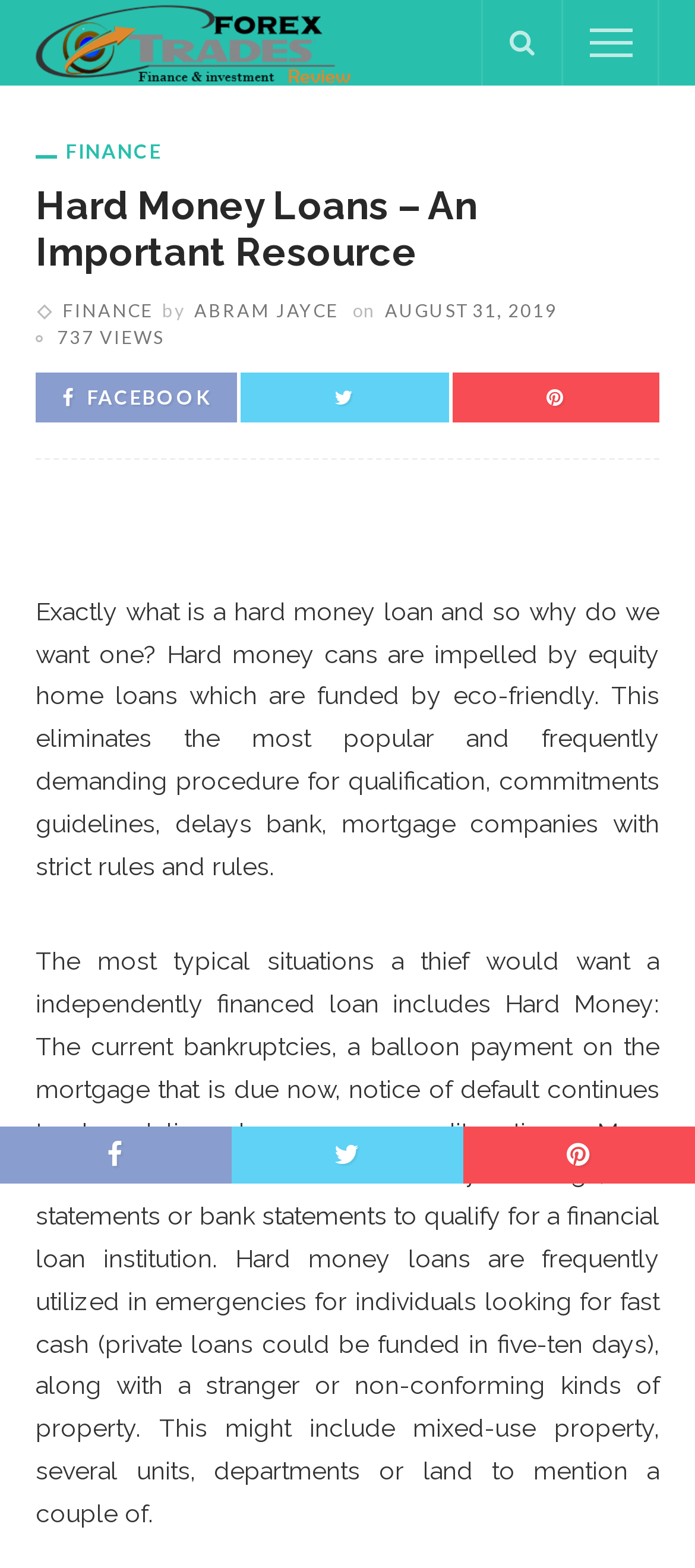From the element description: "737 views", extract the bounding box coordinates of the UI element. The coordinates should be expressed as four float numbers between 0 and 1, in the order [left, top, right, bottom].

[0.082, 0.208, 0.236, 0.222]